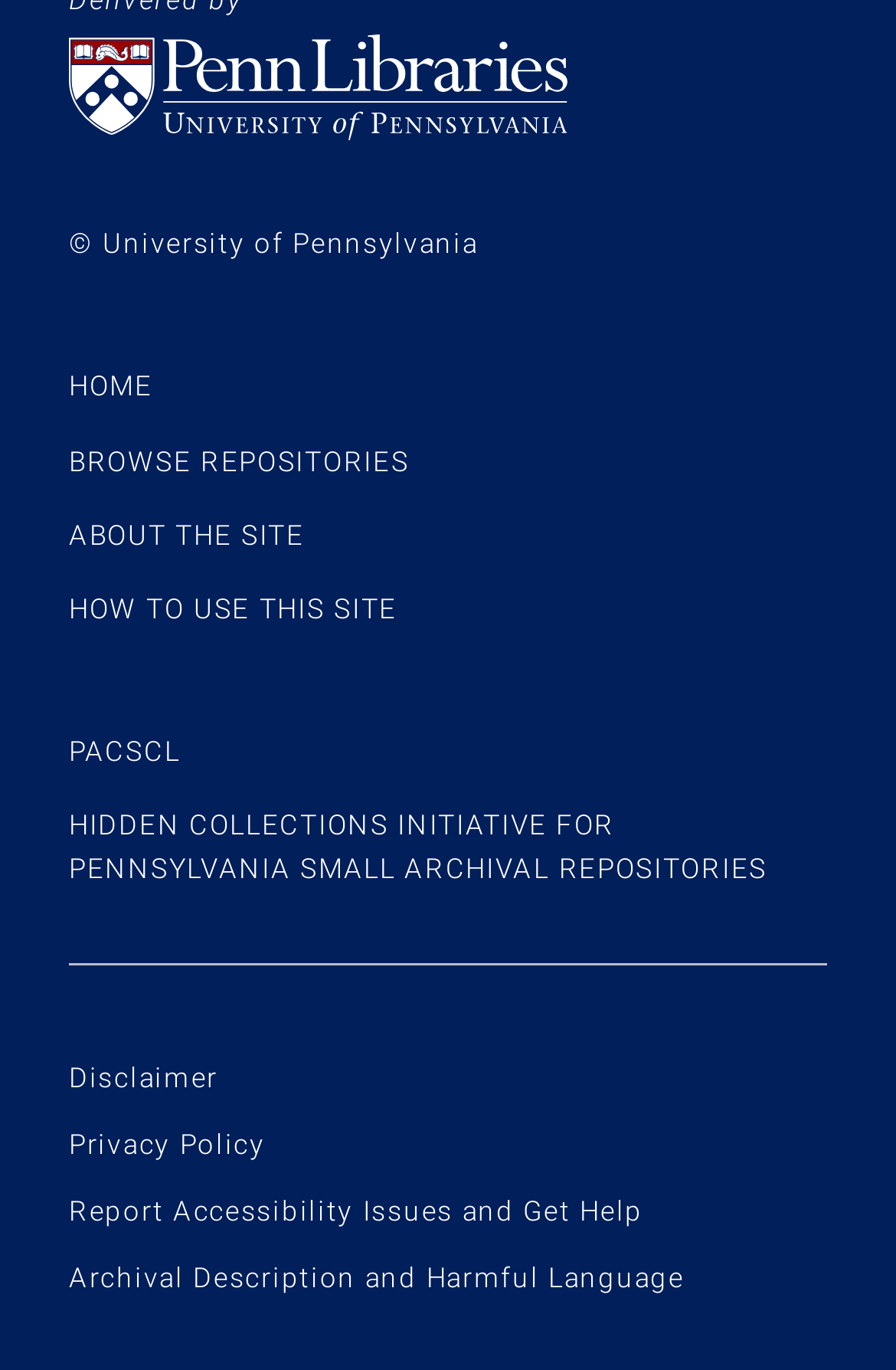Please specify the bounding box coordinates of the region to click in order to perform the following instruction: "go to the university homepage".

[0.077, 0.025, 0.923, 0.103]